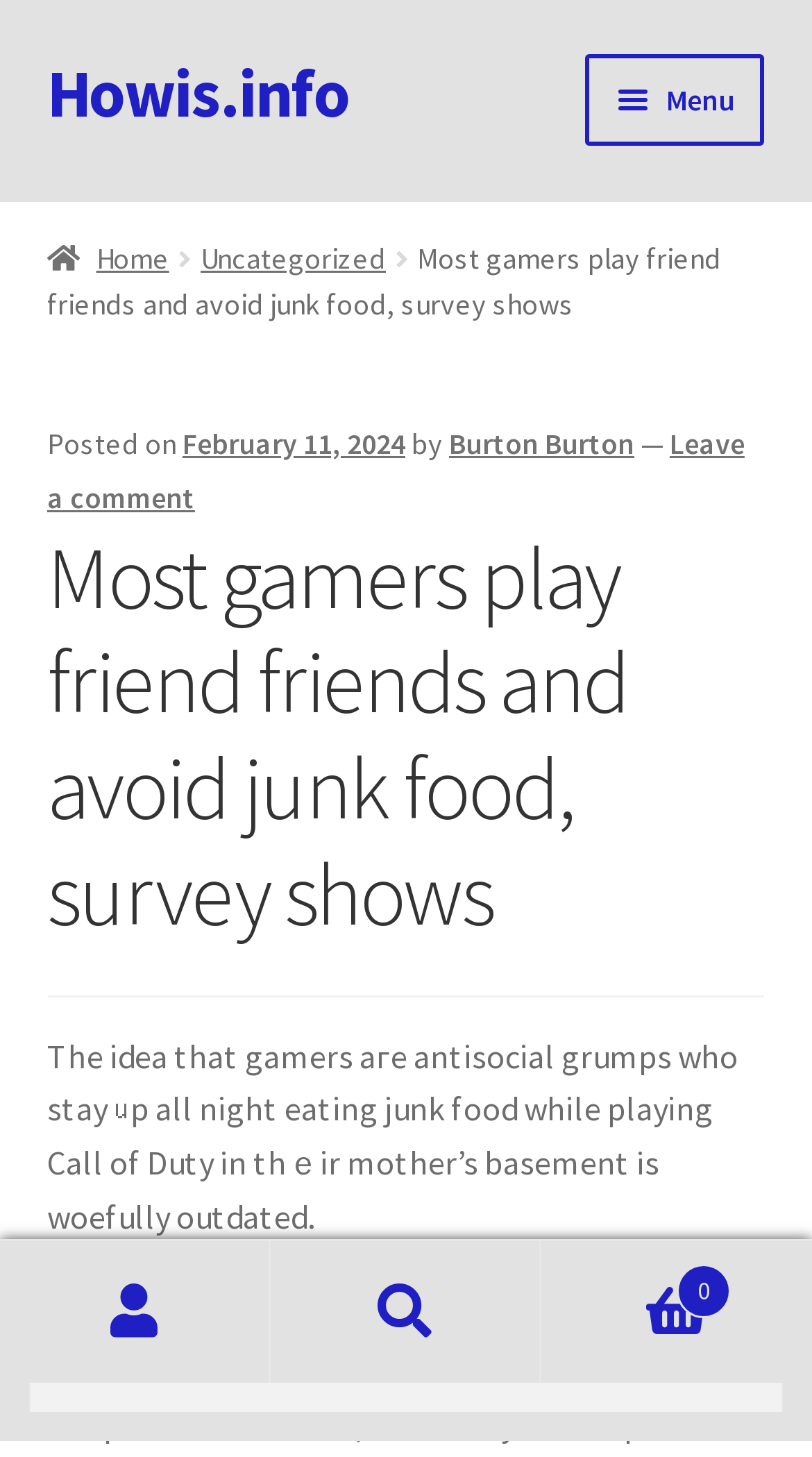Identify the bounding box coordinates of the element that should be clicked to fulfill this task: "View dashboard". The coordinates should be provided as four float numbers between 0 and 1, i.e., [left, top, right, bottom].

[0.058, 0.177, 0.942, 0.254]